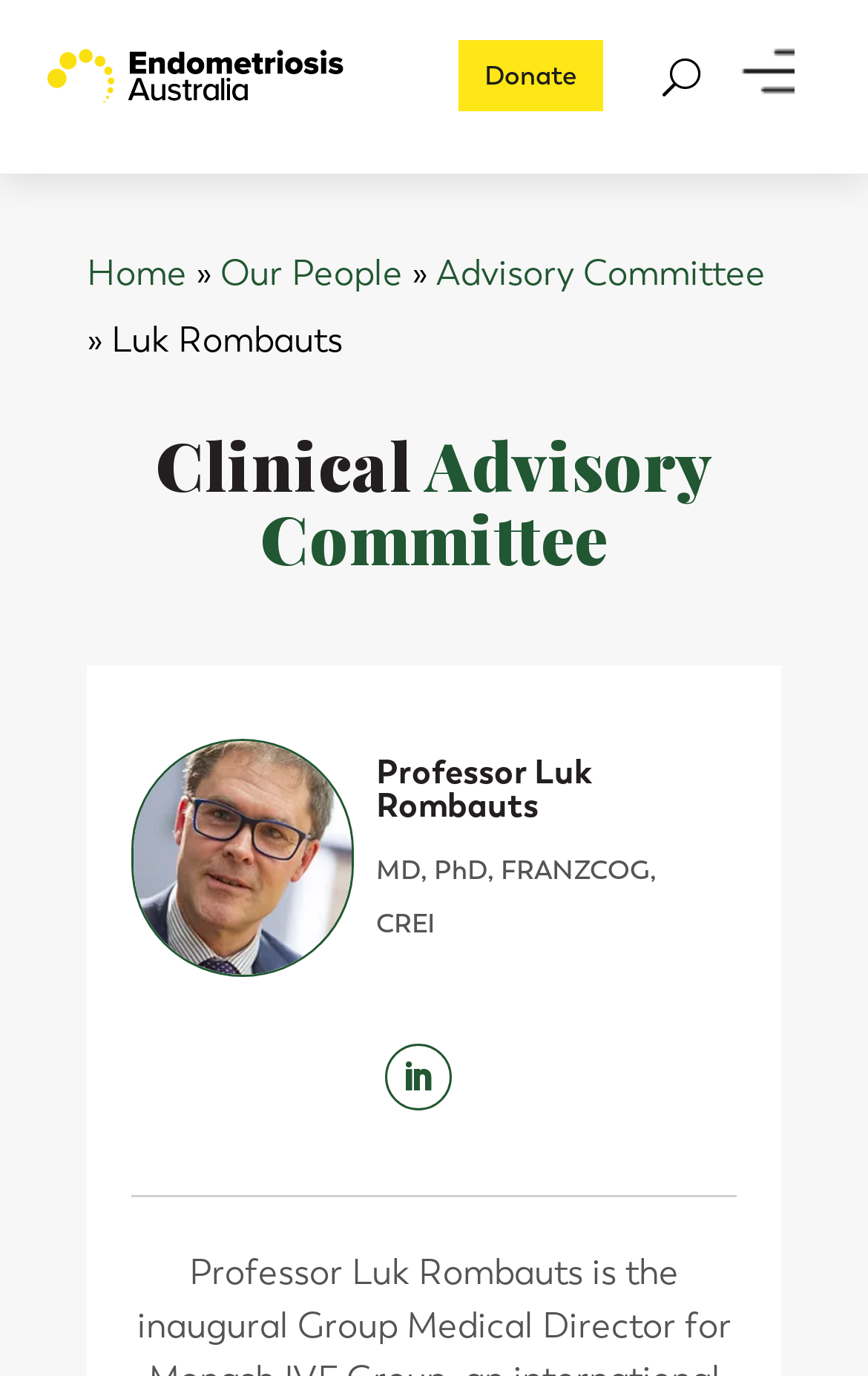Predict the bounding box coordinates for the UI element described as: "aria-label="search-btn" value="button"". The coordinates should be four float numbers between 0 and 1, presented as [left, top, right, bottom].

[0.763, 0.029, 0.806, 0.081]